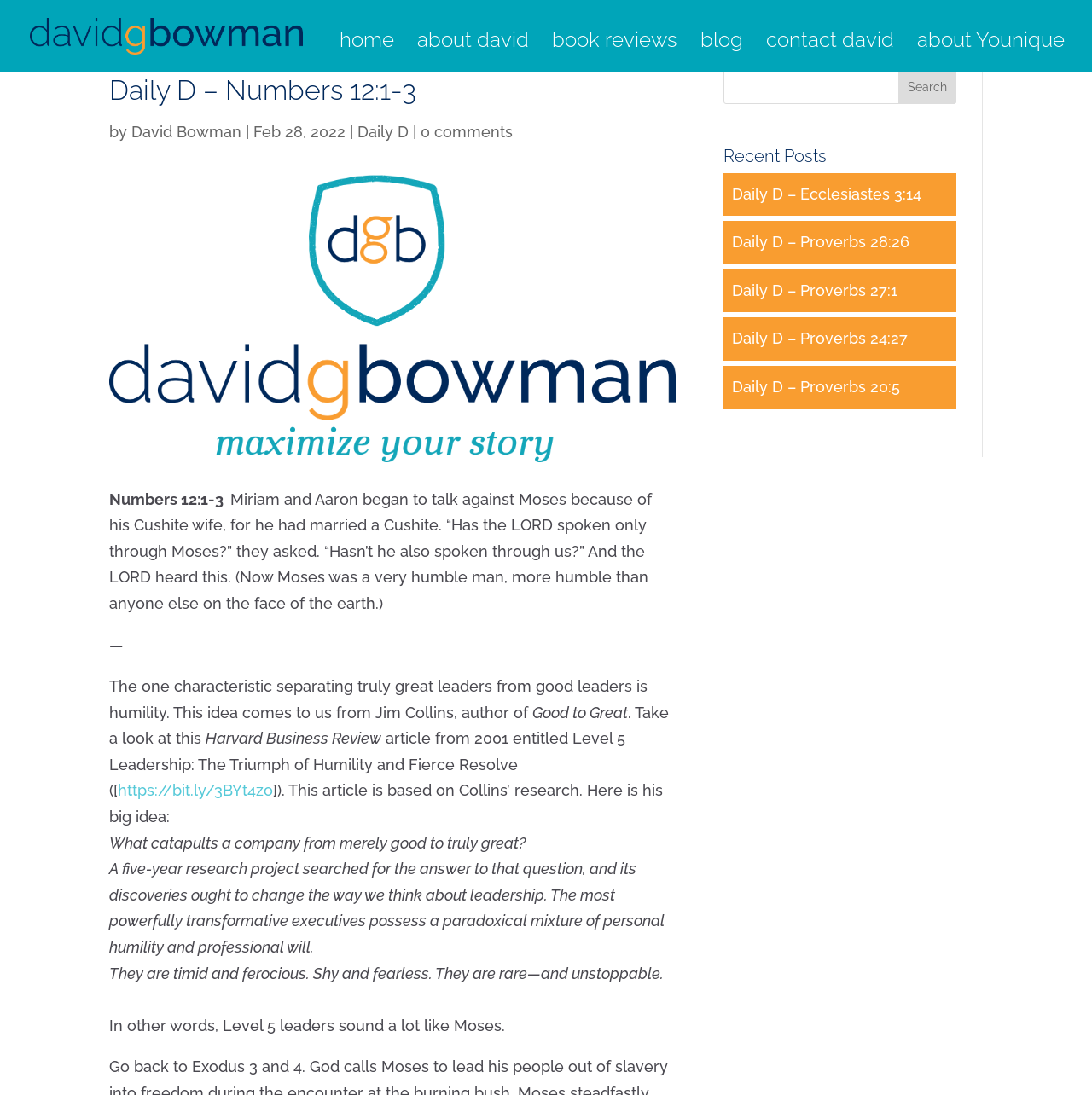Determine the bounding box coordinates for the area you should click to complete the following instruction: "visit the 'about david' page".

[0.382, 0.031, 0.484, 0.058]